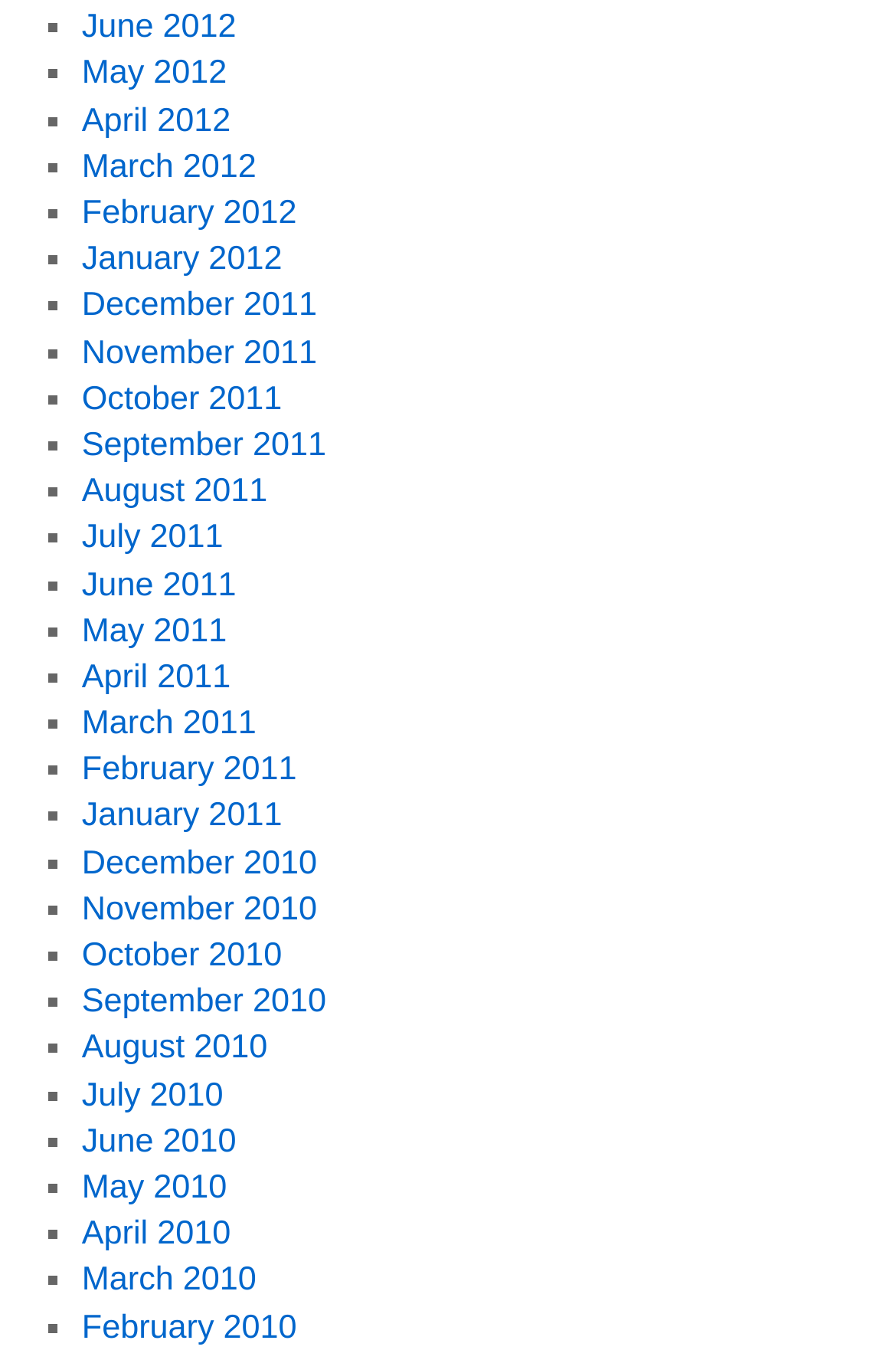Answer the following query concisely with a single word or phrase:
Are the months listed in alphabetical order?

No